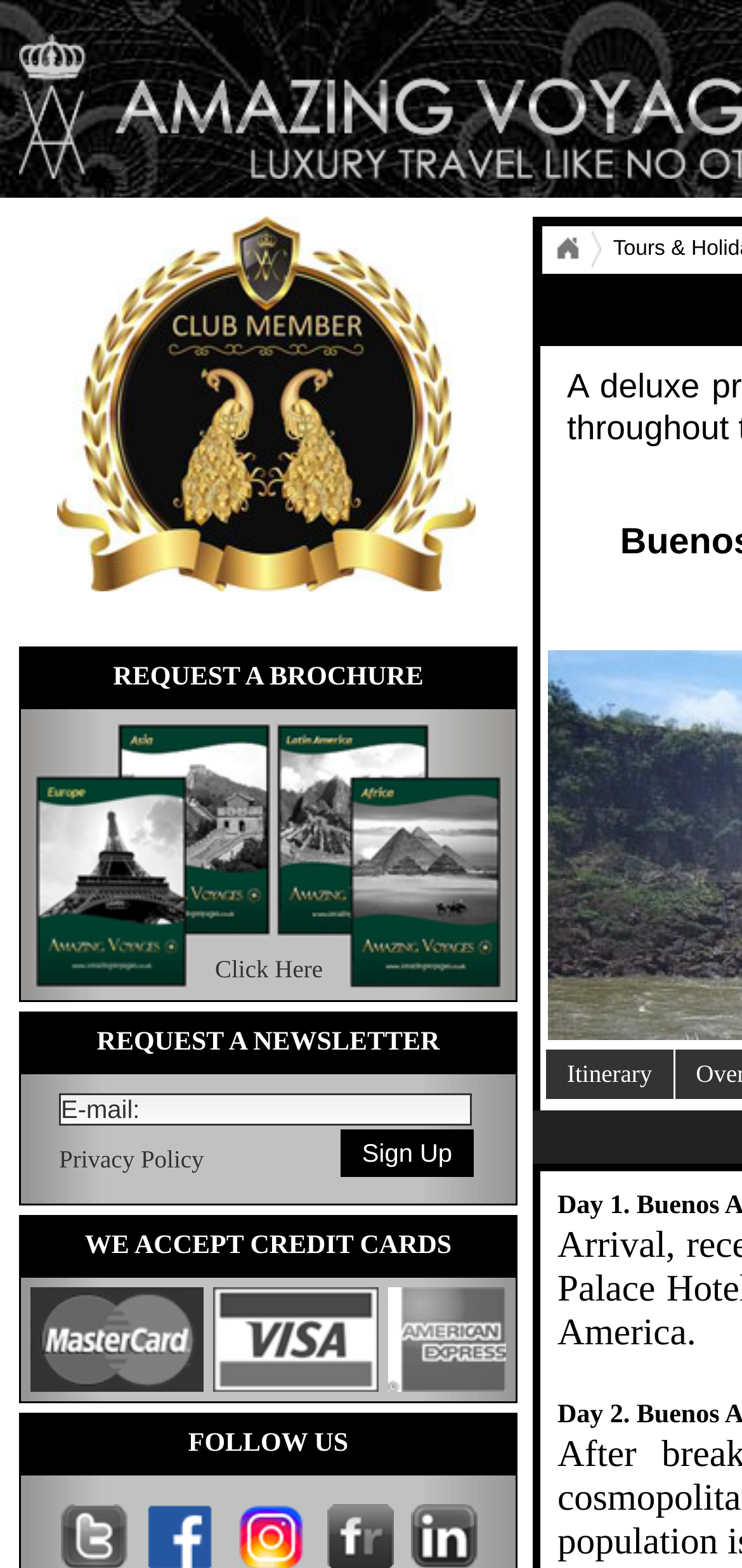Please mark the clickable region by giving the bounding box coordinates needed to complete this instruction: "Enter email address in the newsletter subscription field".

[0.079, 0.697, 0.636, 0.718]